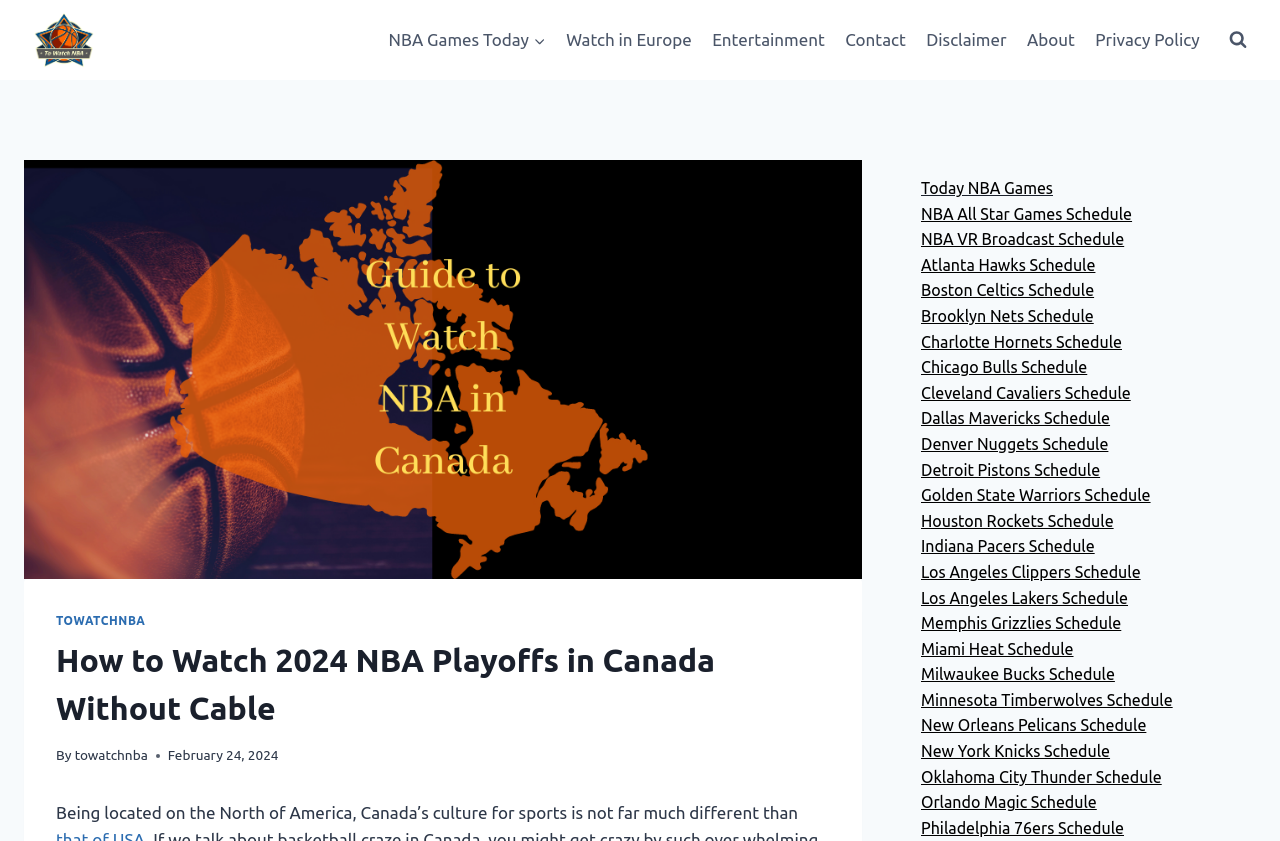Determine the coordinates of the bounding box for the clickable area needed to execute this instruction: "Click on the 'Contact' link".

[0.652, 0.019, 0.716, 0.076]